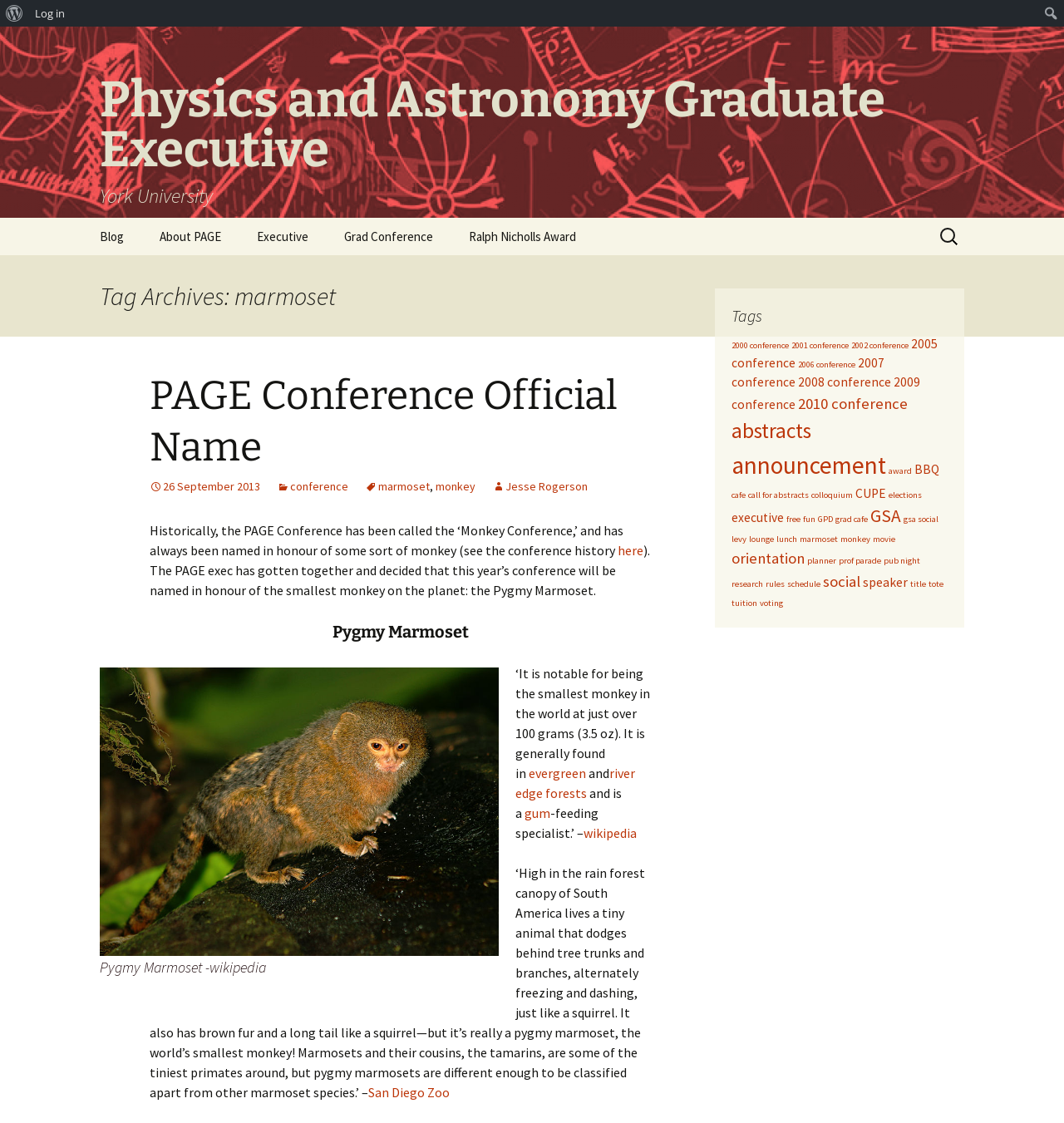Please find the bounding box for the following UI element description. Provide the coordinates in (top-left x, top-left y, bottom-right x, bottom-right y) format, with values between 0 and 1: gsa social

[0.849, 0.457, 0.882, 0.467]